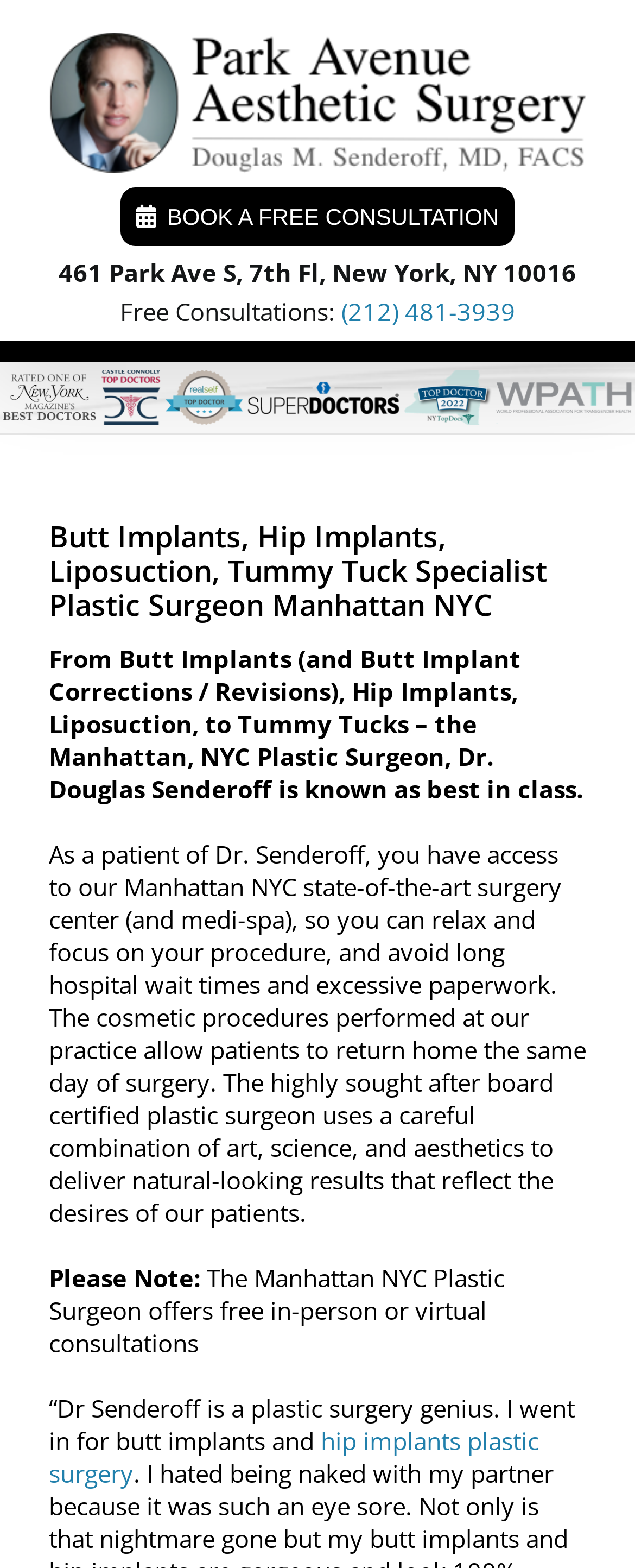Identify the bounding box of the UI component described as: "hip implants plastic surgery".

[0.077, 0.908, 0.849, 0.95]